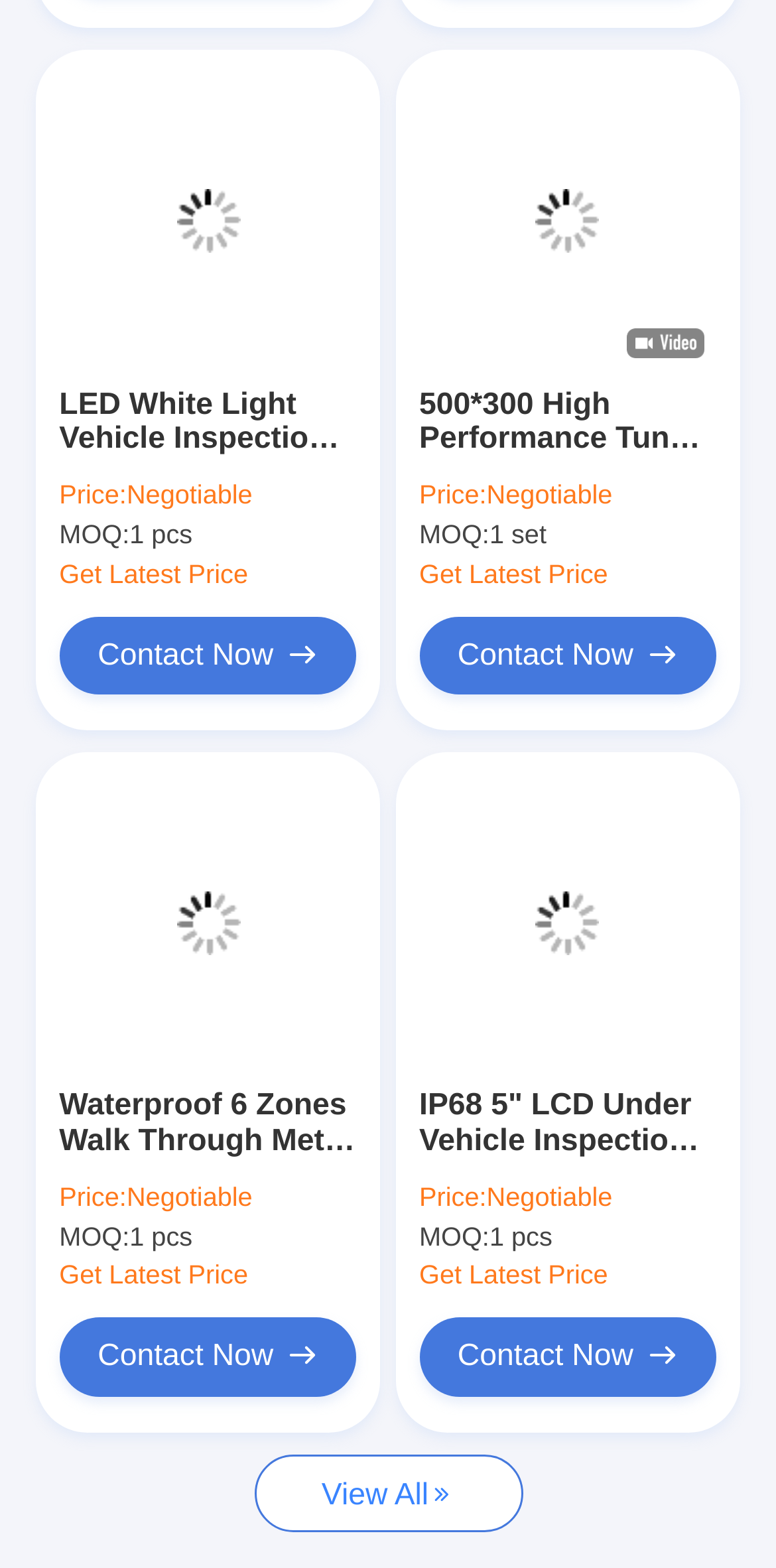Extract the bounding box of the UI element described as: "SIGN IN".

None